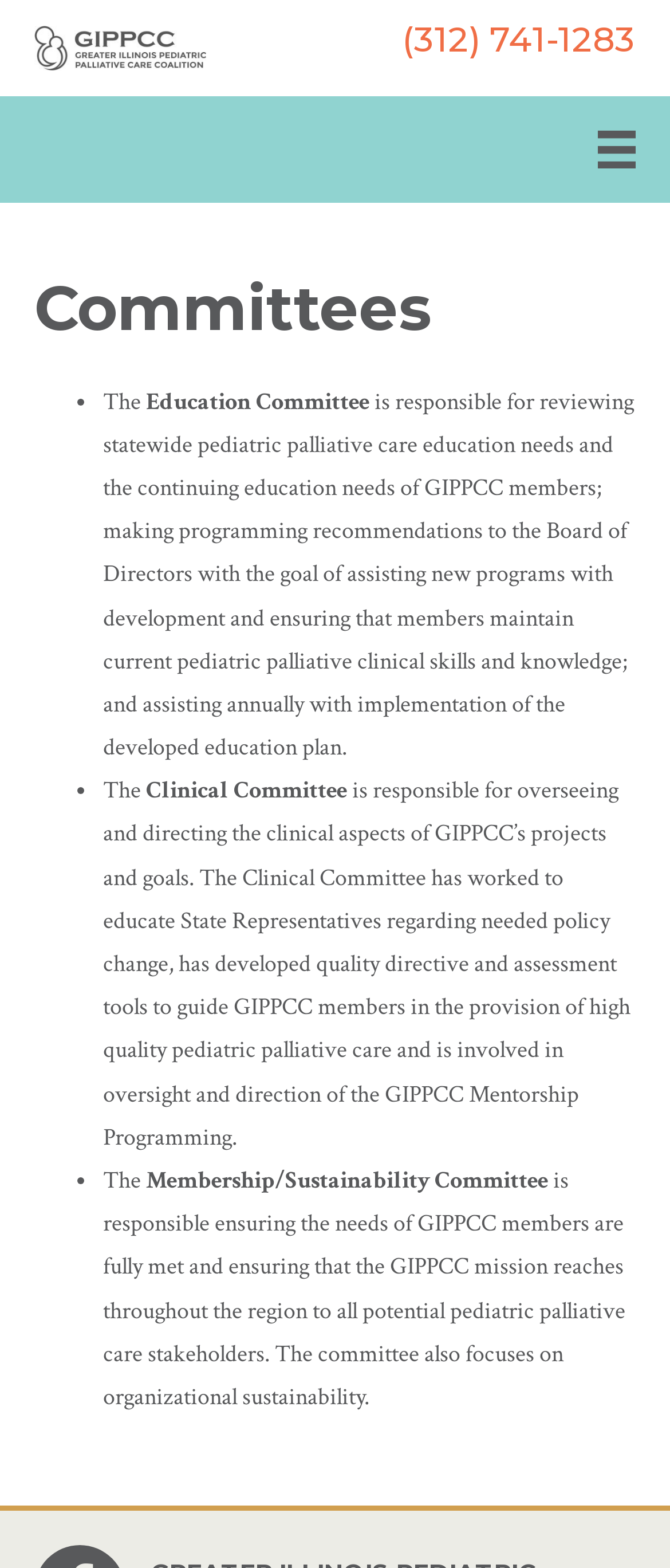Write an exhaustive caption that covers the webpage's main aspects.

The webpage is about the committees of the Greater Illinois Pediatric Palliative Care Coalition. At the top left, there is a logo image, and next to it, a phone number "(312) 741-1283" is displayed. On the top right, there is a menu button with an icon. 

Below the top section, the main content area is divided into an article section that takes up most of the page. The article section has a heading "Committees" at the top. 

Under the heading, there are three sections, each starting with a bullet point, that describe different committees. The first section is about the Education Committee, which is responsible for reviewing statewide pediatric palliative care education needs and making programming recommendations to the Board of Directors. 

The second section is about the Clinical Committee, which oversees and directs the clinical aspects of GIPPCC’s projects and goals. The third section is about the Membership/Sustainability Committee, which ensures the needs of GIPPCC members are fully met and focuses on organizational sustainability.